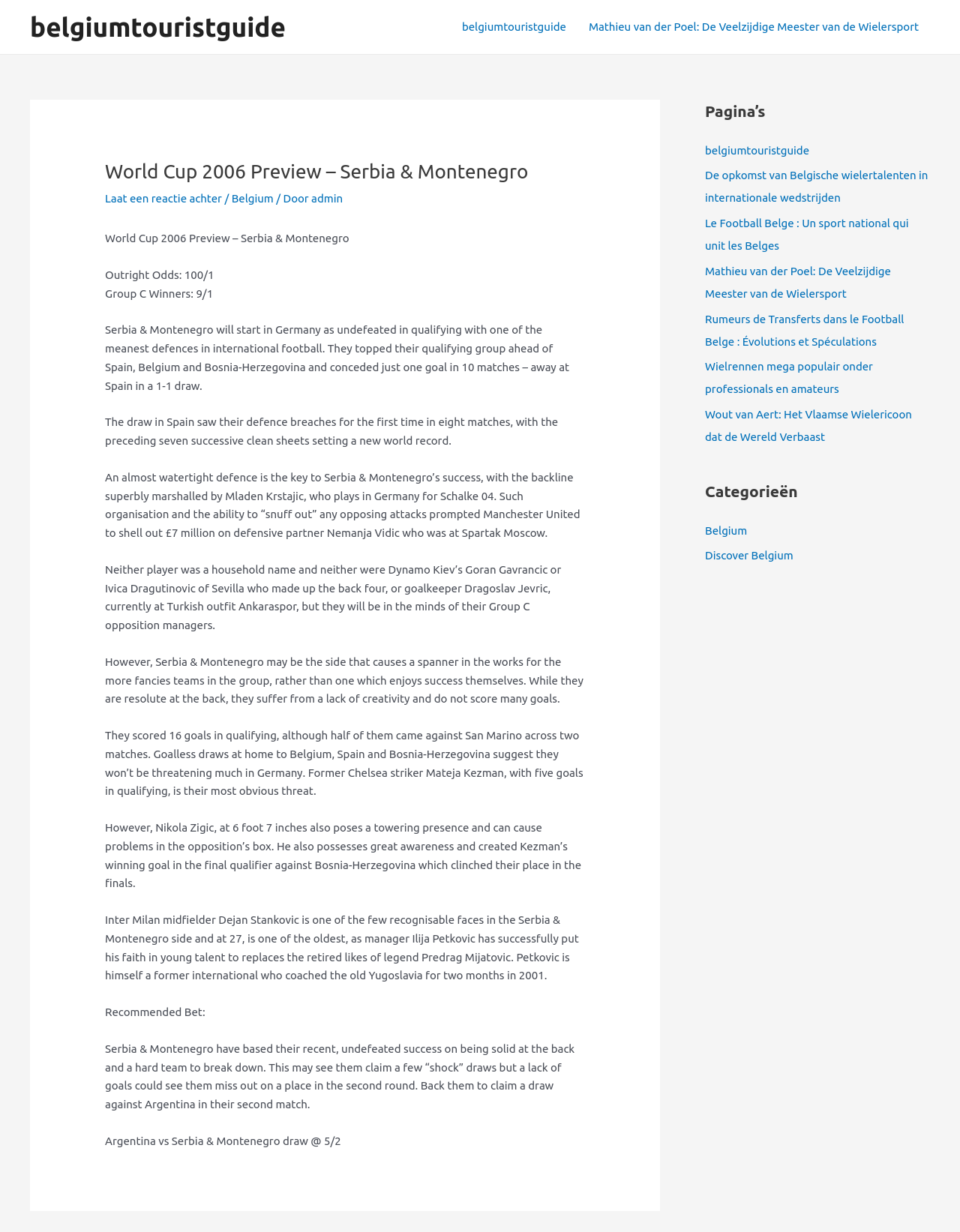Locate the bounding box coordinates of the element's region that should be clicked to carry out the following instruction: "Navigate to the page about Belgium". The coordinates need to be four float numbers between 0 and 1, i.e., [left, top, right, bottom].

[0.241, 0.156, 0.285, 0.166]